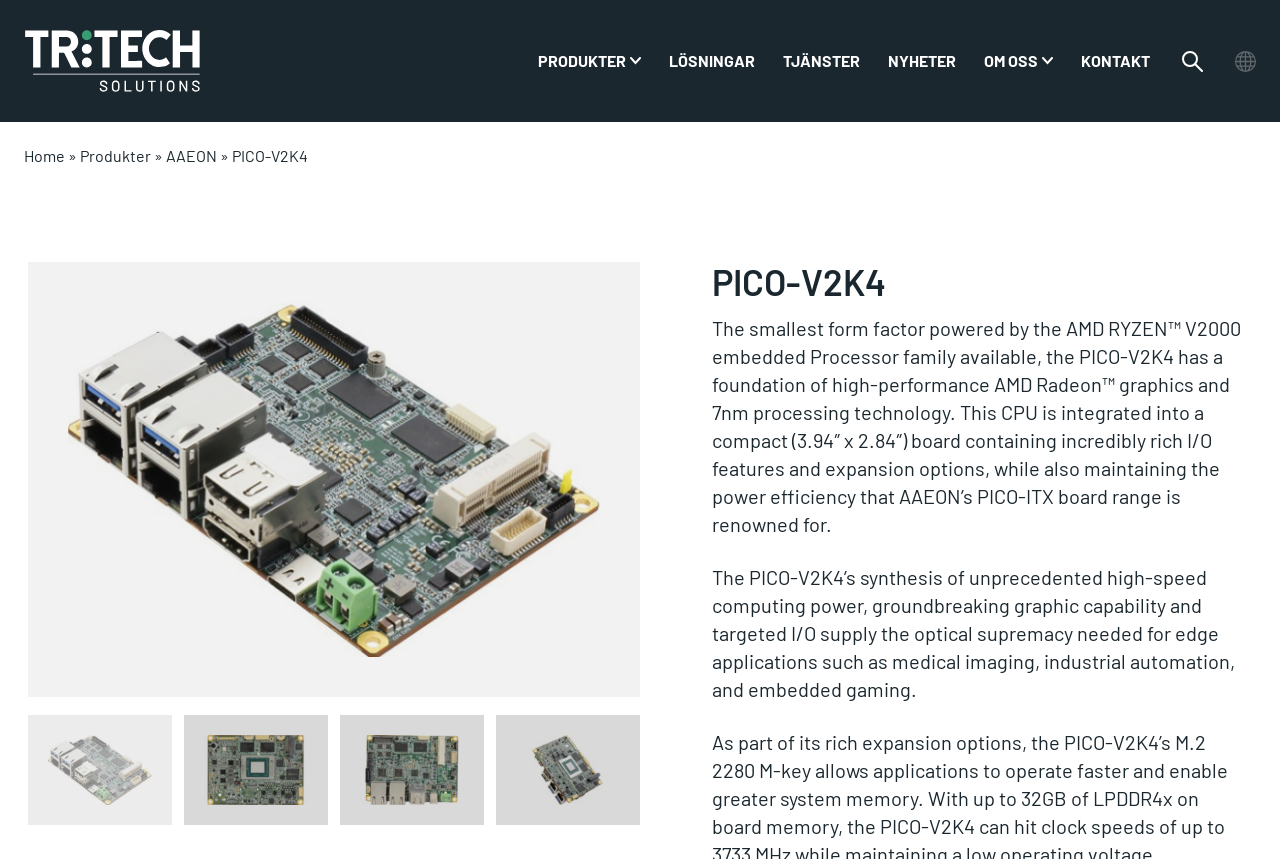Offer an in-depth caption of the entire webpage.

The webpage is about the PICO-V2K4, an embedded single board computer sold at Tritech. At the top, there is a navigation menu labeled "Primär" with a link to the current page. To the right of the navigation menu, there is a button to switch the search field and a generic element to switch the side language.

Below the navigation menu, there is a main navigation menu labeled "Huvudmeny" with several links to different sections of the website, including "PRODUKTER", "PRODUKTOMRÅDEN", "PARTNERS", "STANDARDS", "LÖSNINGAR", "TJÄNSTER", "NYHETER", "OM OSS", and "KONTAKT". Each link has a corresponding button with an image to toggle the dropdown menu.

On the left side of the page, there is a link to the home page, followed by a series of links to different sections, including "Produkter" and "AAEON". Below these links, there is a large image of the PICO-V2K4 board, accompanied by a generic element with the same name.

To the right of the image, there is a heading that reads "PICO-V2K4", followed by two paragraphs of text that describe the board's features and capabilities. The text explains that the PICO-V2K4 is a compact board with high-performance AMD Radeon graphics and 7nm processing technology, making it suitable for edge applications such as medical imaging, industrial automation, and embedded gaming.

At the bottom of the page, there is another image of the PICO-V2K4 board, this time with a smaller size.